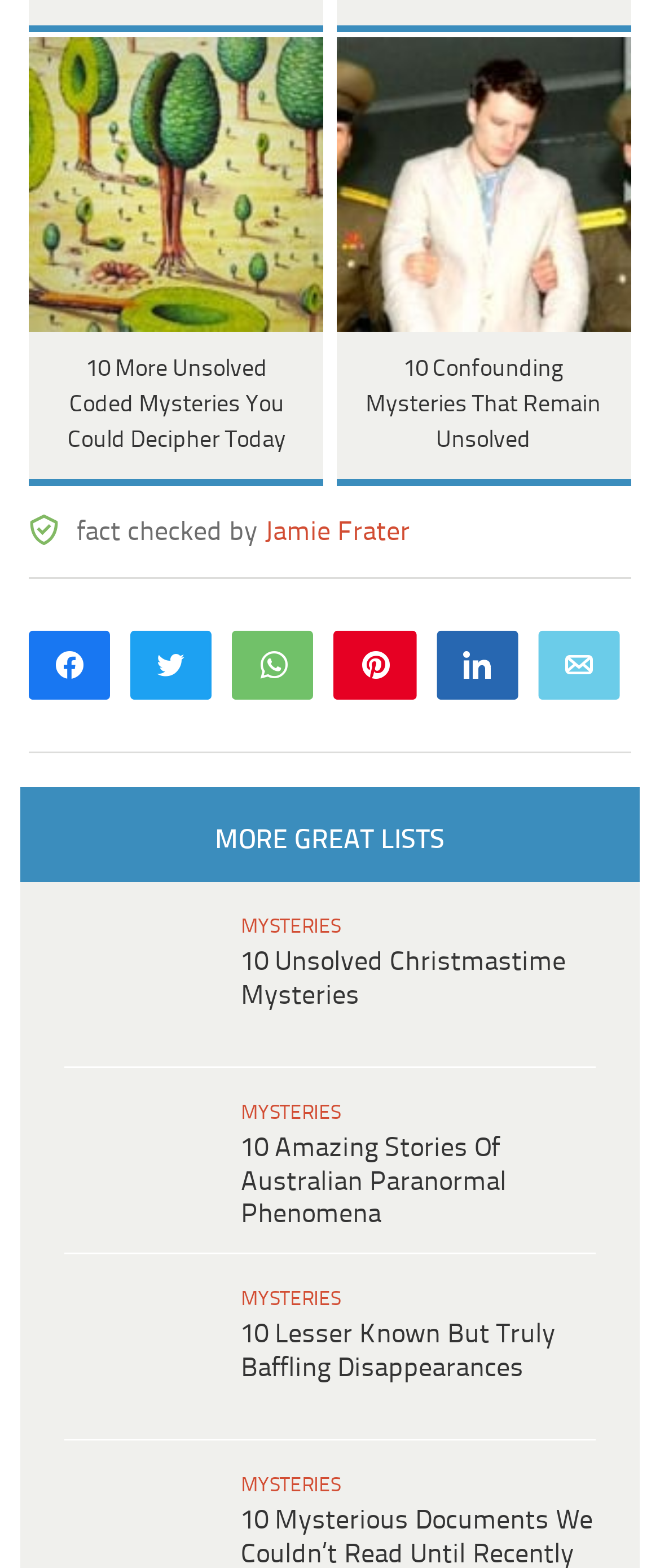What is the topic of the webpage?
Look at the image and provide a short answer using one word or a phrase.

Mysteries